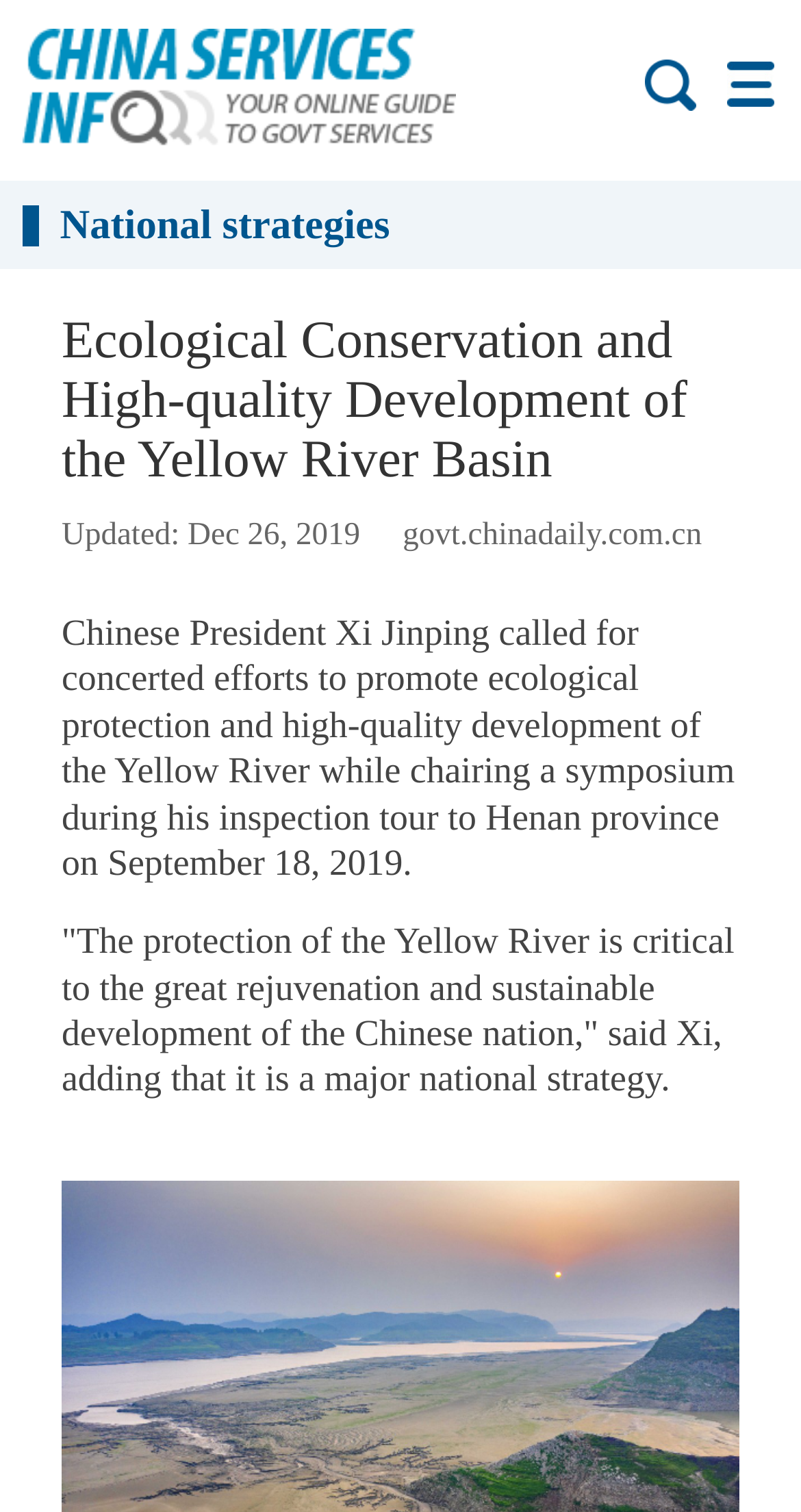Elaborate on the webpage's design and content in a detailed caption.

The webpage is about Ecological Conservation and High-quality Development of the Yellow River Basin. At the top left, there is a heading displaying the website's name, "govt.chinadaily.com.cn", accompanied by an image of the same name. Below this, there is a link located at the top right corner of the page. 

The main content of the webpage starts with a heading that repeats the title of the webpage, "Ecological Conservation and High-quality Development of the Yellow River Basin", which is positioned near the top center of the page. Underneath this heading, there are two lines of text, one indicating "National strategies" and the other showing the update date, "Updated: Dec 26, 2019". 

To the right of the update date, there is another instance of the website's name, "govt.chinadaily.com.cn". The main article begins below these elements, with two paragraphs of text. The first paragraph describes Chinese President Xi Jinping's call for ecological protection and high-quality development of the Yellow River during his inspection tour to Henan province. The second paragraph quotes Xi's statement on the importance of protecting the Yellow River for the Chinese nation's rejuvenation and sustainable development.